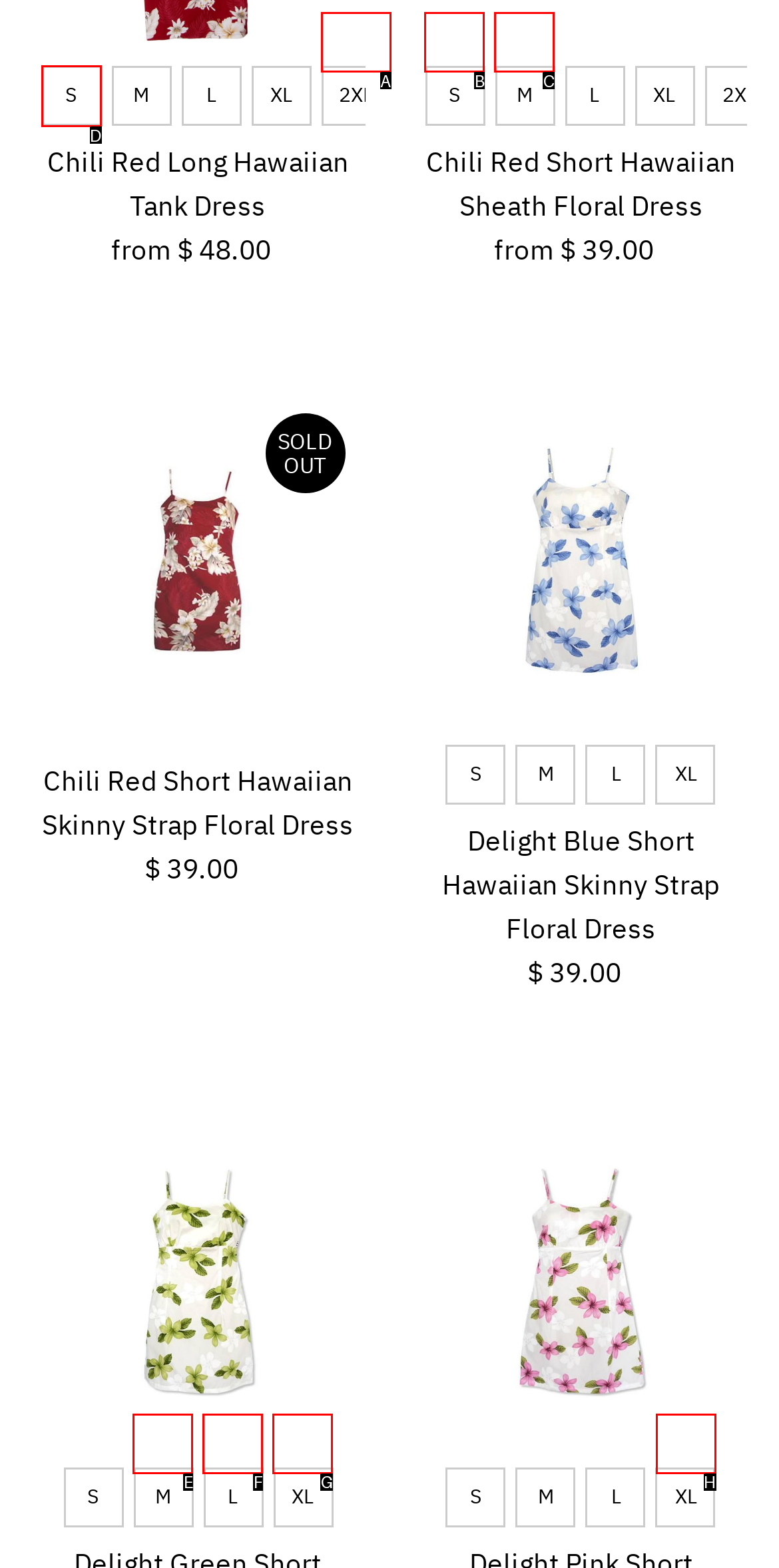Identify the correct choice to execute this task: Select size S
Respond with the letter corresponding to the right option from the available choices.

D